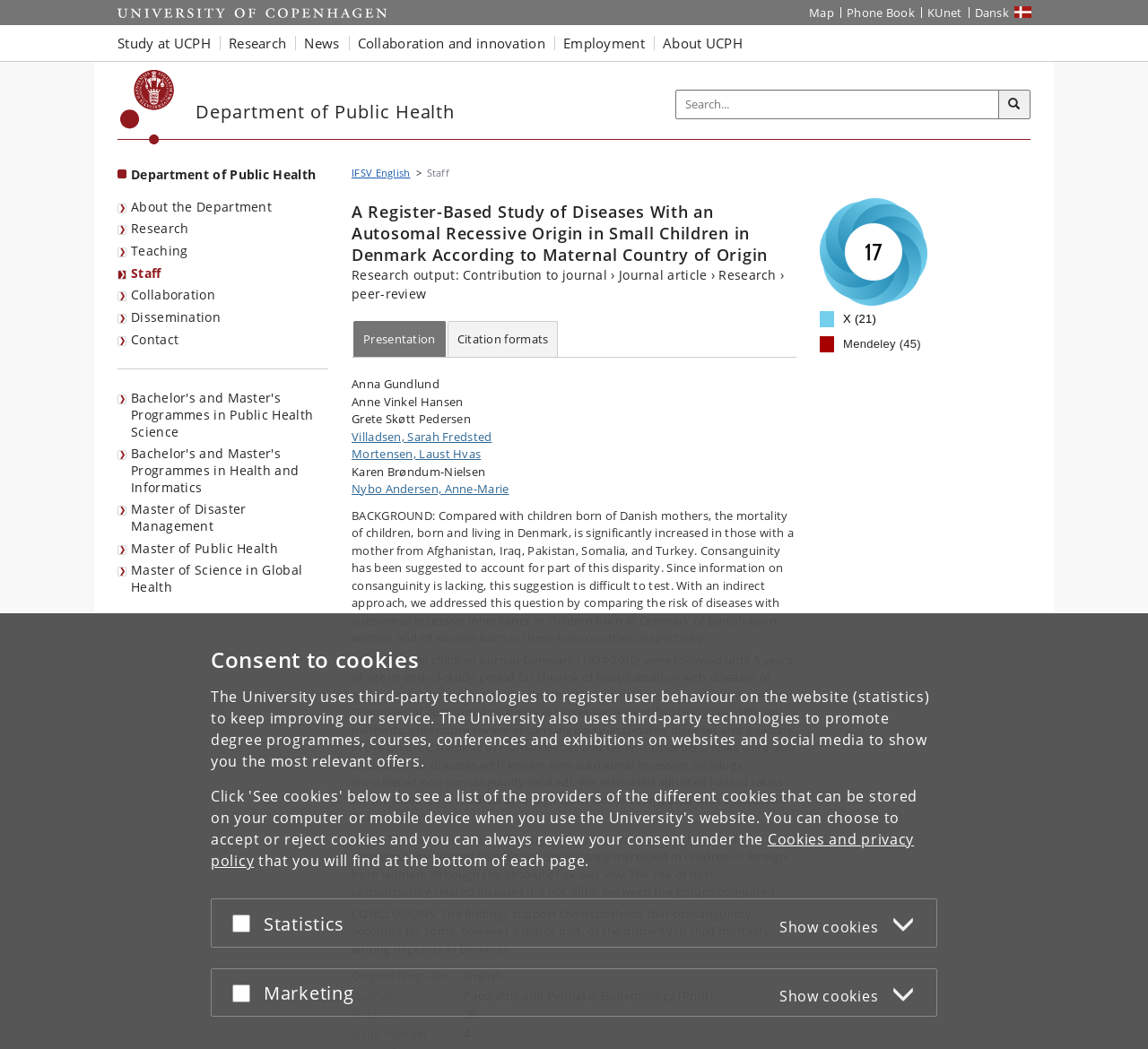Locate the bounding box coordinates of the element that needs to be clicked to carry out the instruction: "Read the article about a register-based study of diseases". The coordinates should be given as four float numbers ranging from 0 to 1, i.e., [left, top, right, bottom].

[0.306, 0.191, 0.694, 0.253]